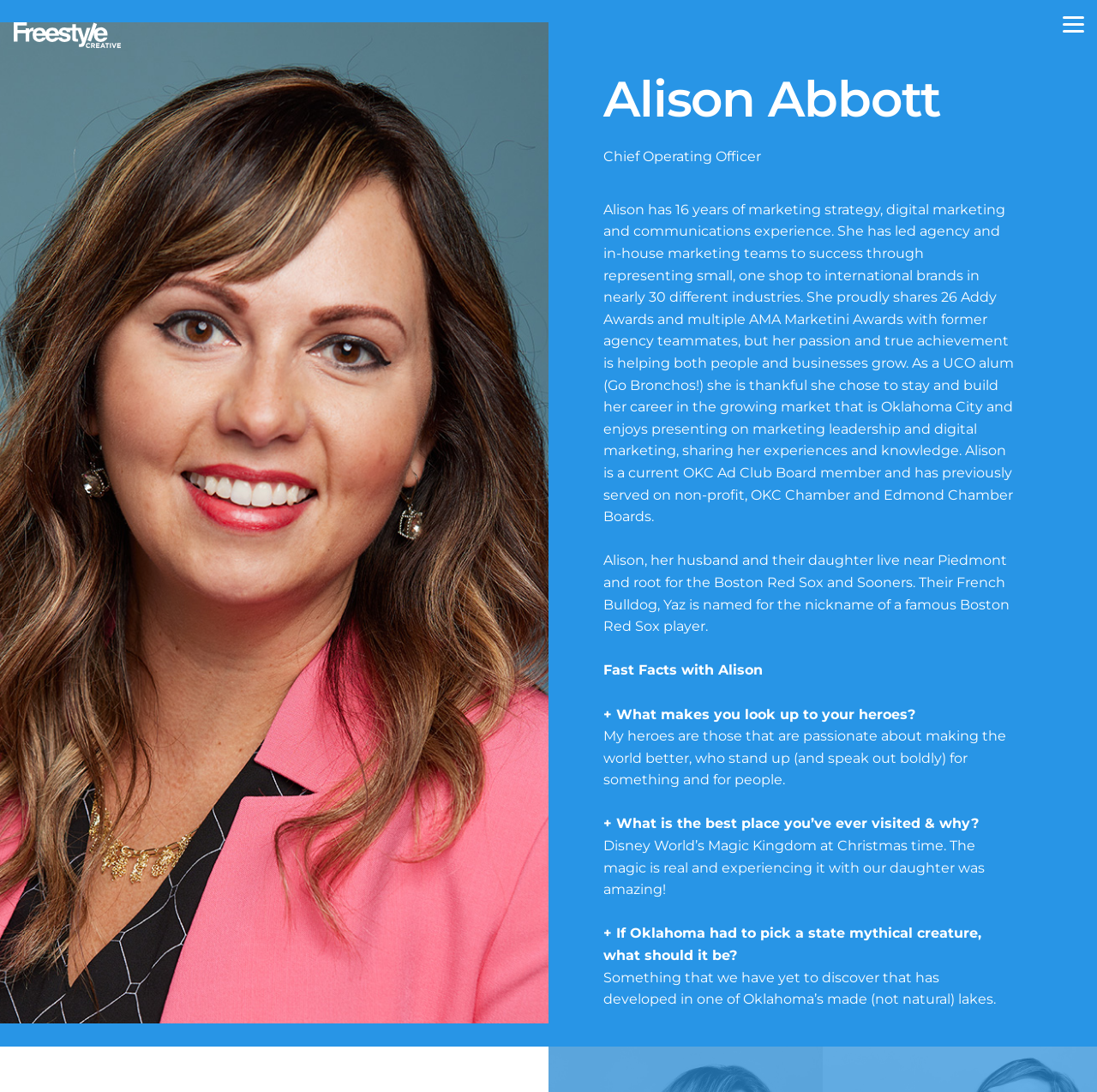Please determine the bounding box coordinates of the element's region to click for the following instruction: "Send an email to contact@freestyleokc.com".

[0.019, 0.891, 0.152, 0.903]